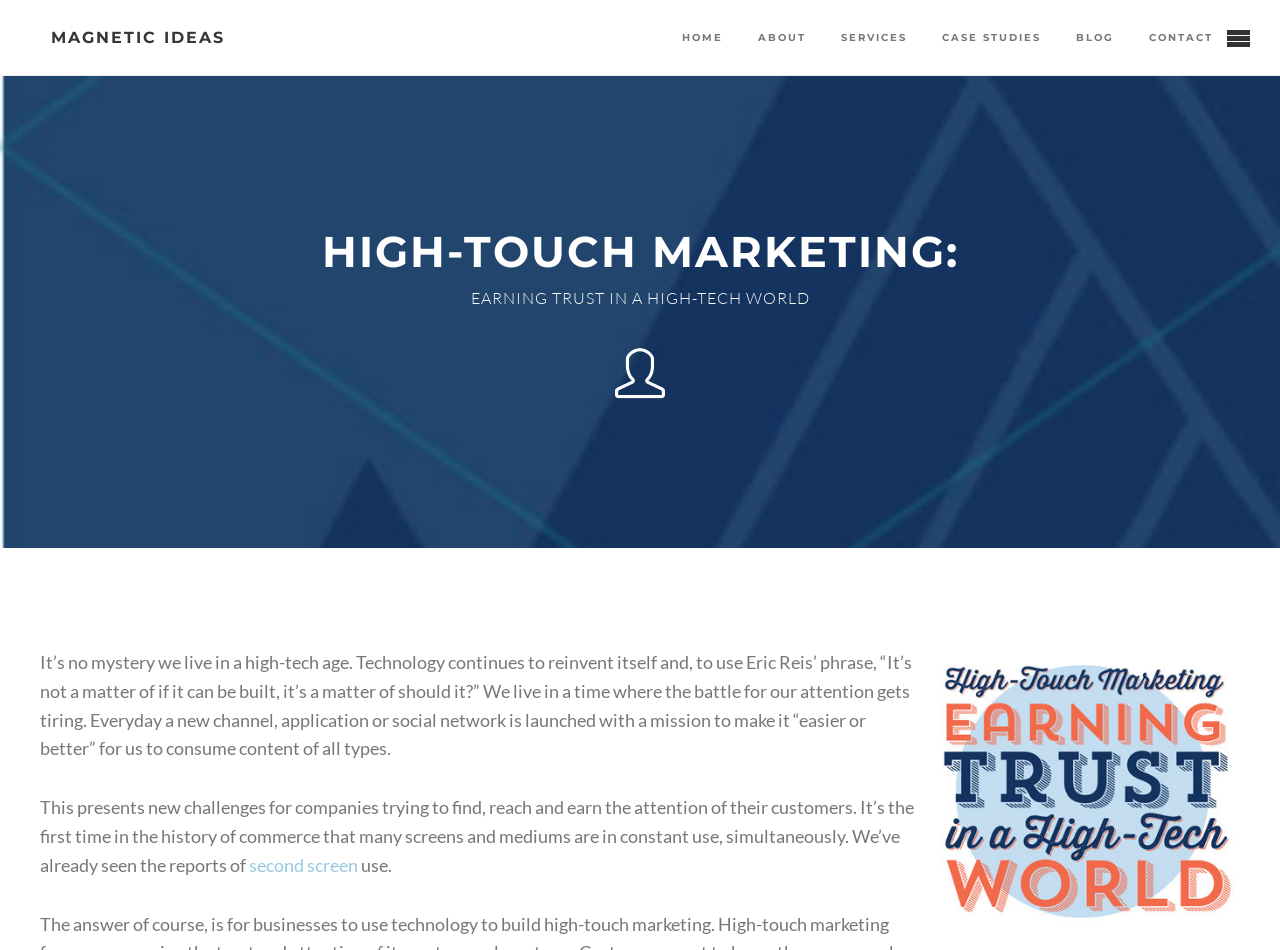Please determine the bounding box coordinates of the element's region to click in order to carry out the following instruction: "learn more about 'second screen'". The coordinates should be four float numbers between 0 and 1, i.e., [left, top, right, bottom].

[0.195, 0.899, 0.28, 0.922]